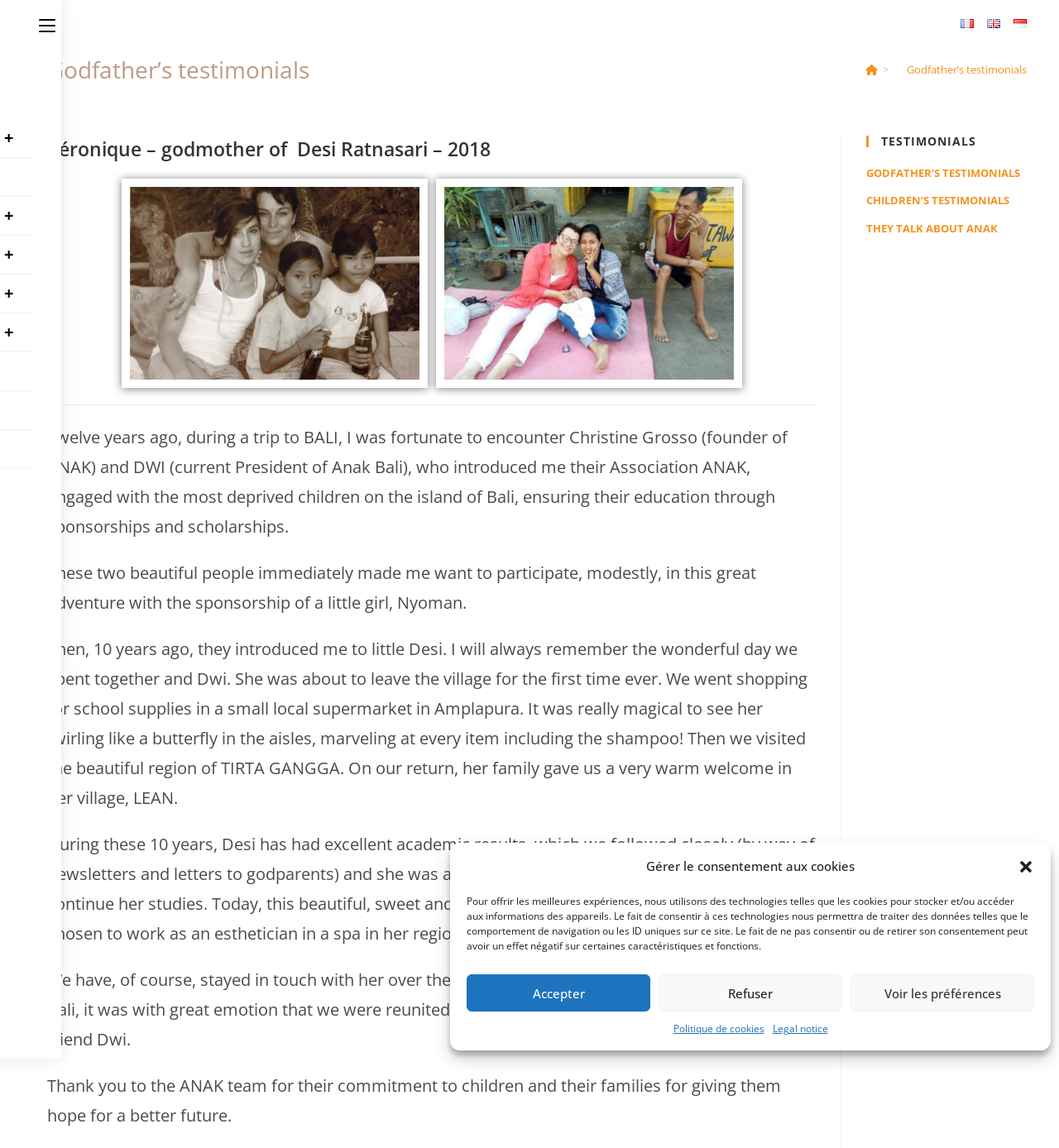Detail the webpage's structure and highlights in your description.

This webpage is about a charity organization called Anak, which provides aid for the education of children from poor families. At the top right corner, there are three language options: Français, English, and Bahasa Indonesia, each accompanied by a small flag icon. Below these options, there is a menu toggle button on the top left corner.

The main content of the webpage is a testimonial from a godmother, Véronique, who sponsored a child named Desi Ratnasari in 2018. The testimonial is divided into four paragraphs, describing Véronique's encounter with the founder of Anak, her experience sponsoring Desi, and their reunions over the years. The text is accompanied by two images, one on the left and one on the right, which are likely photos of Desi.

Above the testimonial, there is a breadcrumbs navigation menu, showing the path "Home > Godfather's testimonials". Below the testimonial, there is a horizontal separator line, followed by a sidebar on the right with links to other testimonials, including godfather's testimonials, children's testimonials, and quotes about Anak.

At the very top of the page, there is a cookie consent dialog box, which can be closed or accepted. The dialog box explains the use of cookies on the website and provides options to accept, refuse, or view preferences. There are also links to the cookie policy and legal notice at the bottom of the dialog box.